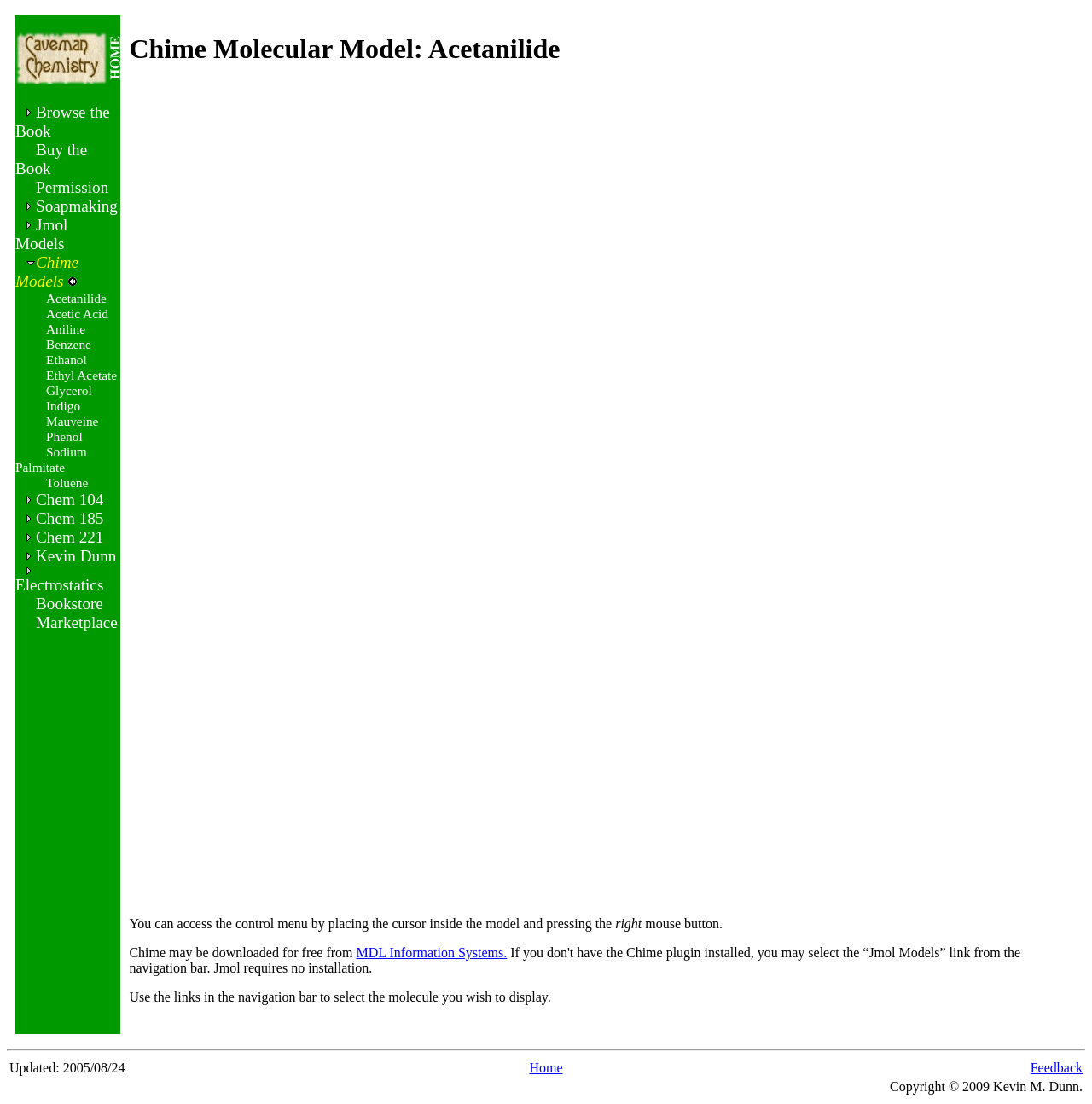Identify and extract the main heading from the webpage.

Chime Molecular Model: Acetanilide